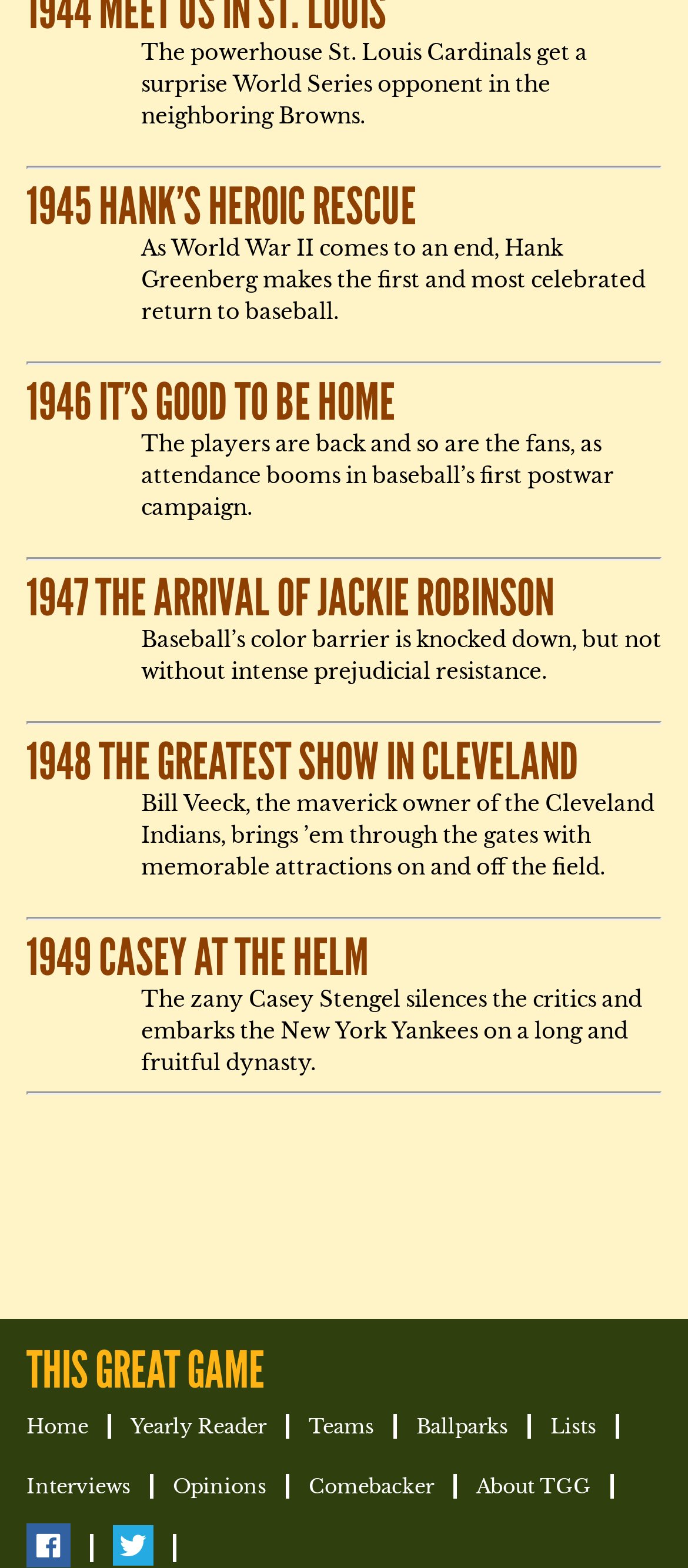Using the webpage screenshot, locate the HTML element that fits the following description and provide its bounding box: "TGG on Facebook".

[0.038, 0.979, 0.103, 0.996]